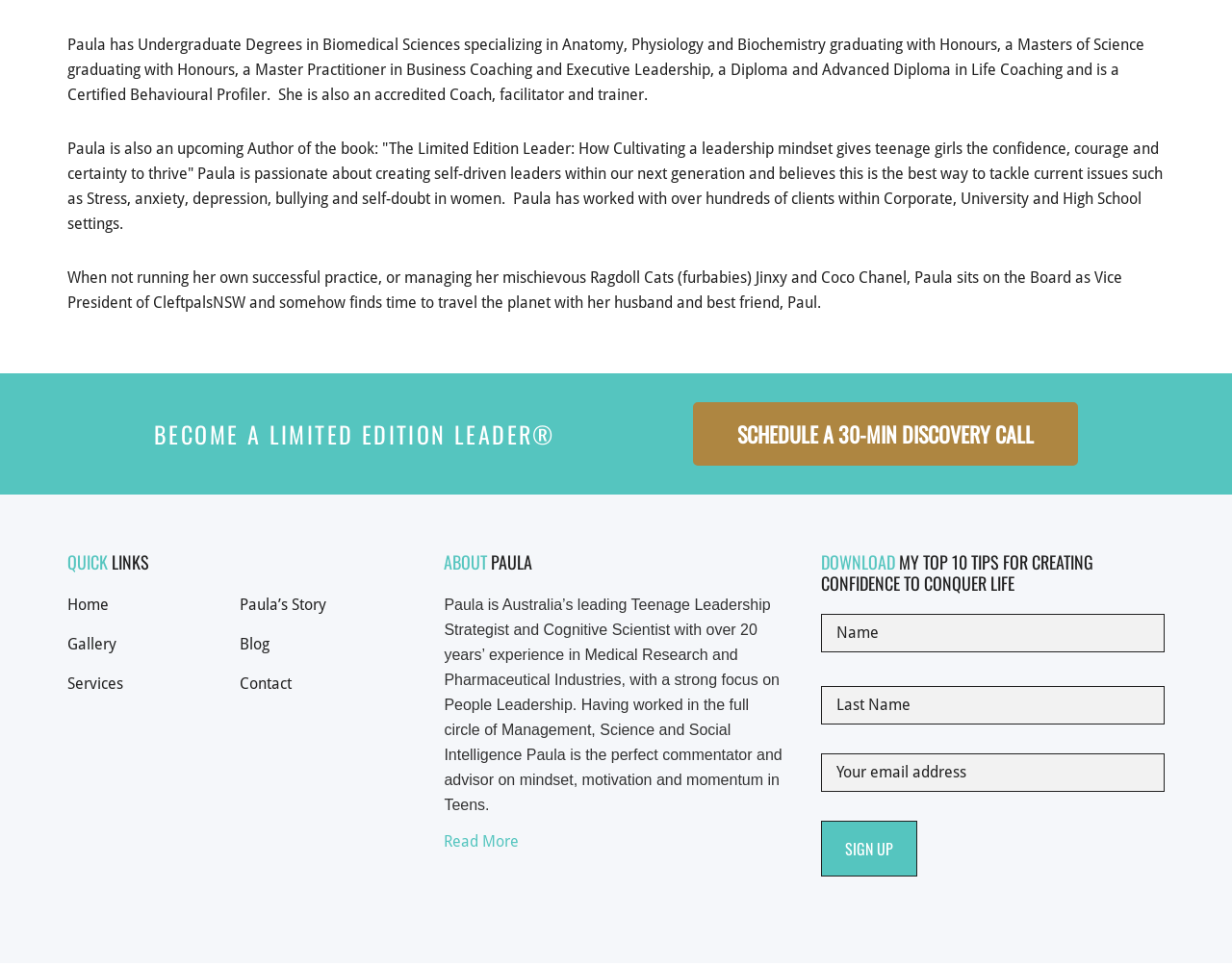Answer this question using a single word or a brief phrase:
What is the purpose of the 'SCHEDULE A 30-MIN DISCOVERY CALL' link?

To schedule a discovery call